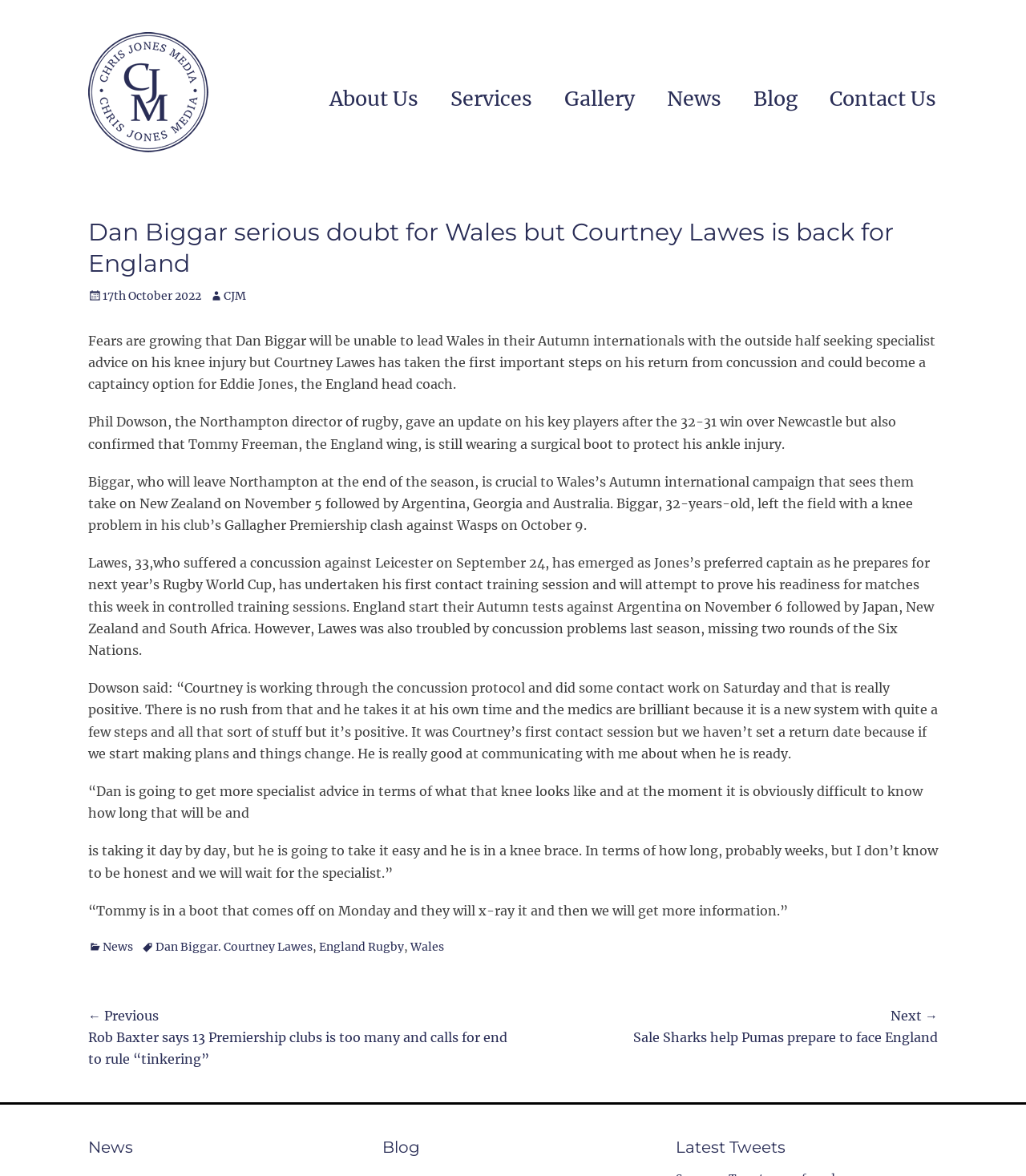Given the element description: "Dan Biggar. Courtney Lawes", predict the bounding box coordinates of the UI element it refers to, using four float numbers between 0 and 1, i.e., [left, top, right, bottom].

[0.138, 0.799, 0.305, 0.811]